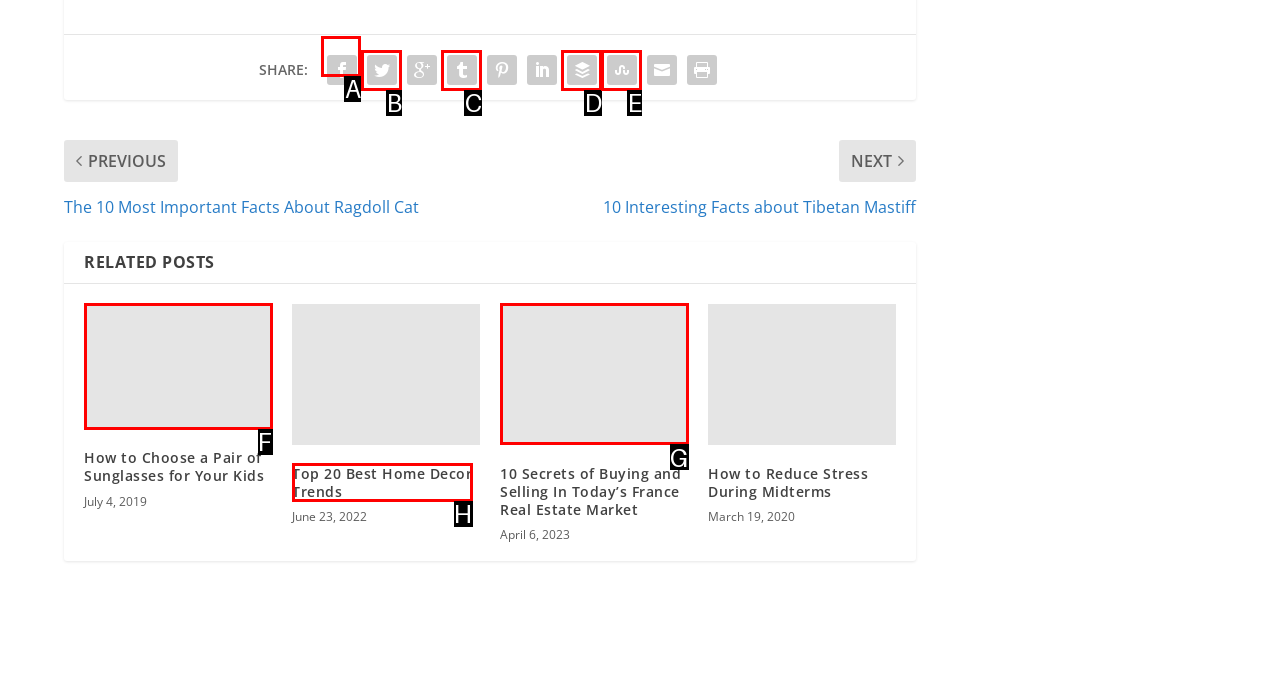To complete the instruction: Share on social media, which HTML element should be clicked?
Respond with the option's letter from the provided choices.

A